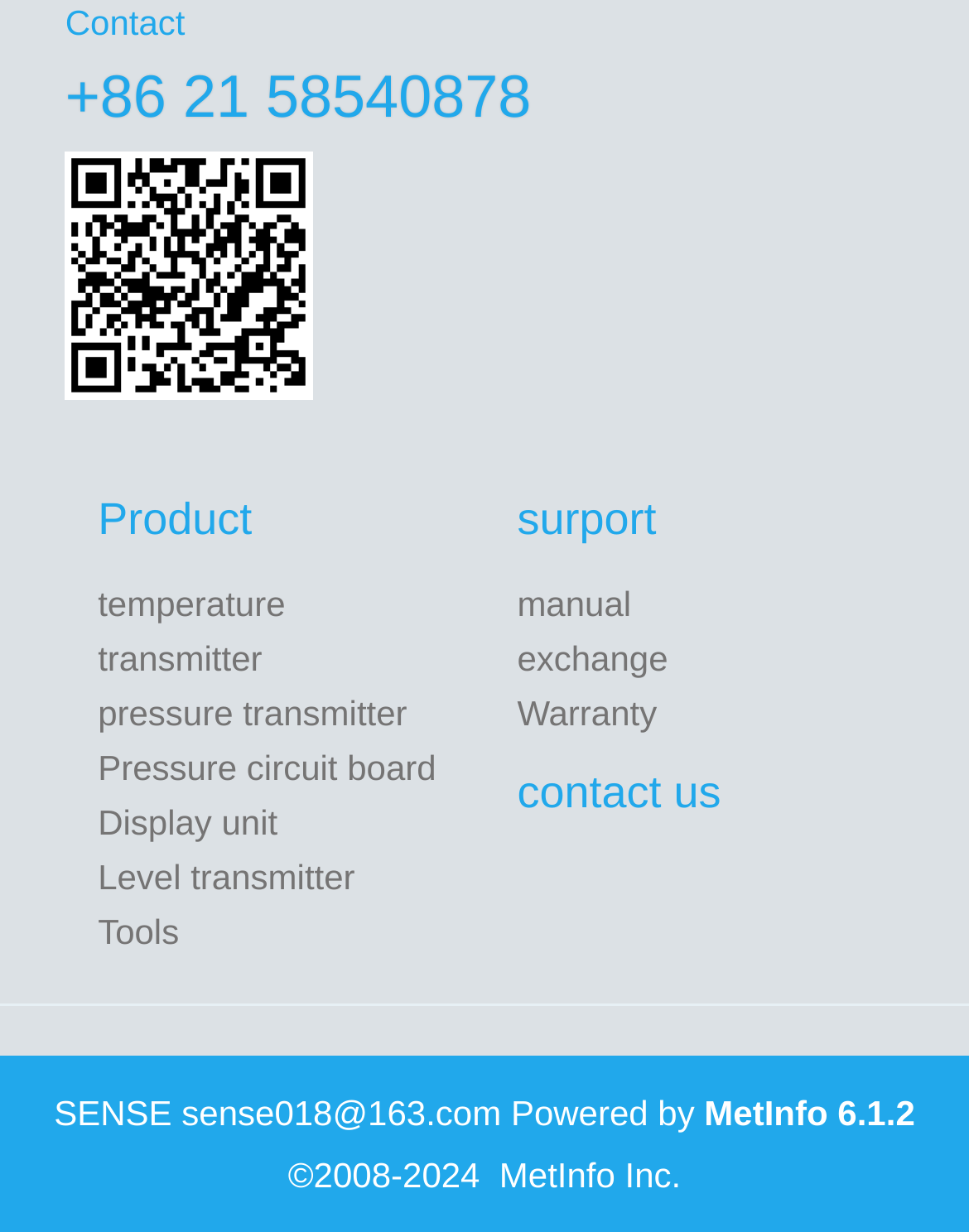Refer to the image and provide an in-depth answer to the question:
How many product categories are there?

I counted the number of links under the 'Product' heading, which are 'temperature transmitter', 'pressure transmitter', 'Pressure circuit board', 'Display unit', 'Level transmitter', and 'Tools'. Therefore, there are 6 product categories.